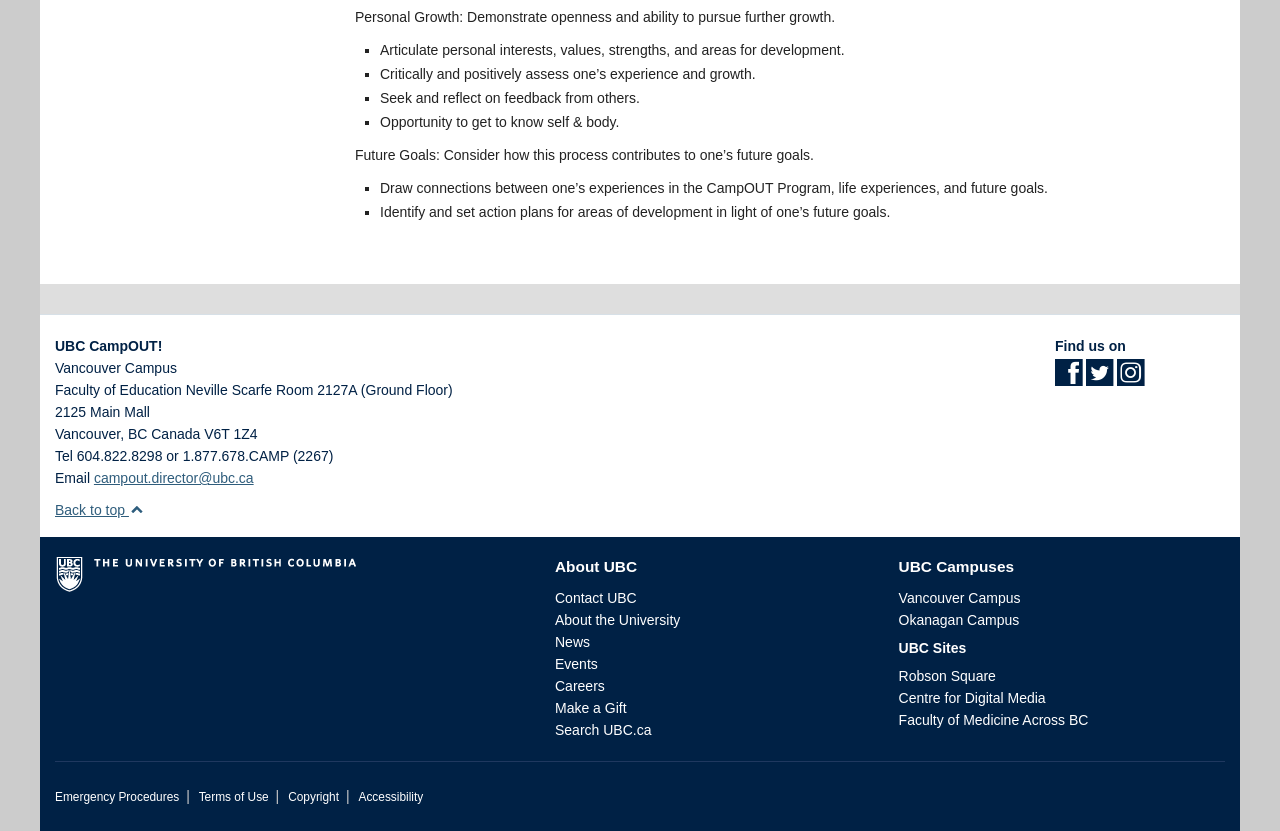What is the name of the program?
Refer to the image and give a detailed response to the question.

The name of the program is mentioned at the top of the webpage, 'UBC CampOUT!' is written in a prominent font, indicating that it is the title of the program.